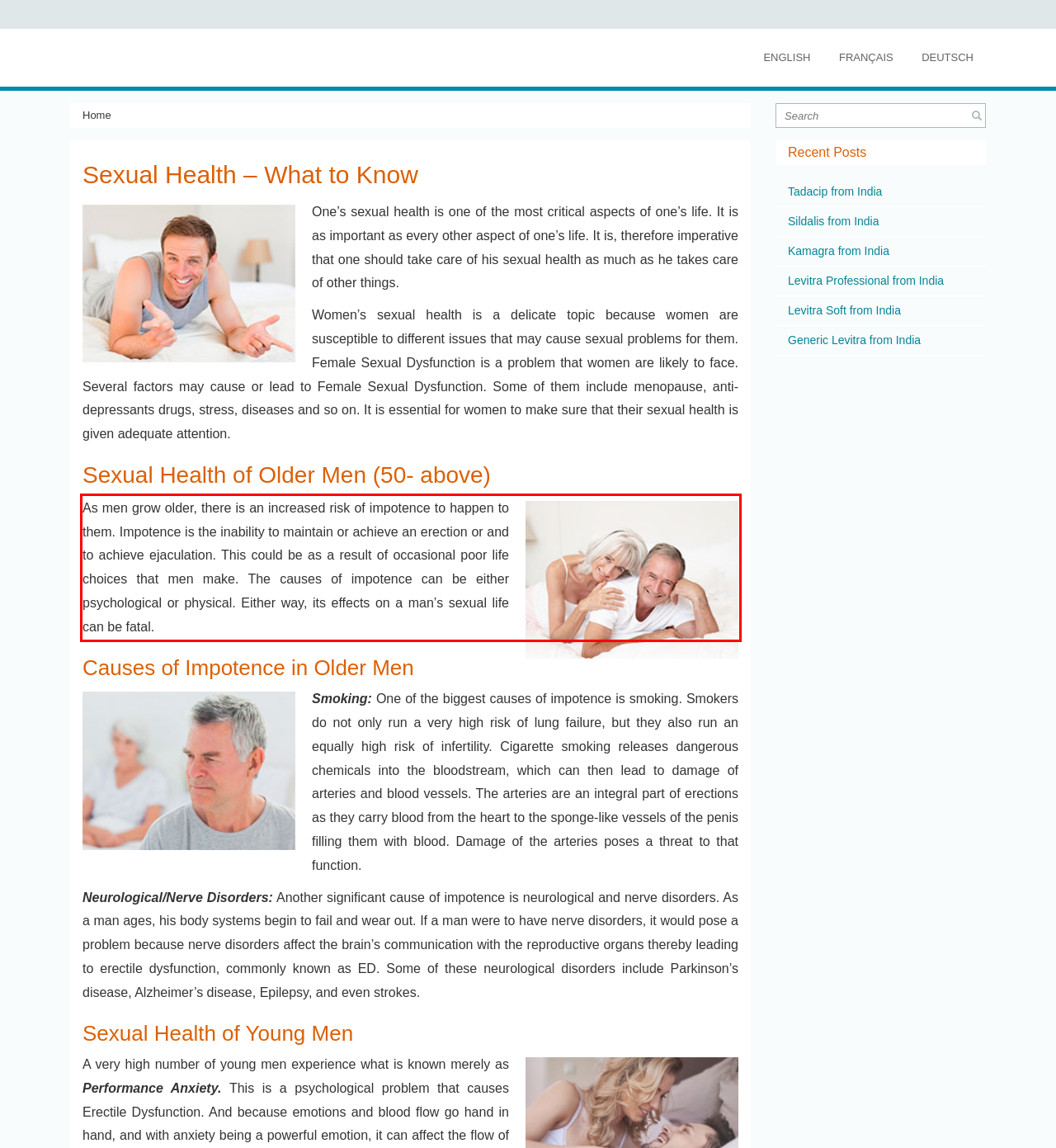Given a screenshot of a webpage, locate the red bounding box and extract the text it encloses.

As men grow older, there is an increased risk of impotence to happen to them. Impotence is the inability to maintain or achieve an erection or and to achieve ejaculation. This could be as a result of occasional poor life choices that men make. The causes of impotence can be either psychological or physical. Either way, its effects on a man’s sexual life can be fatal.